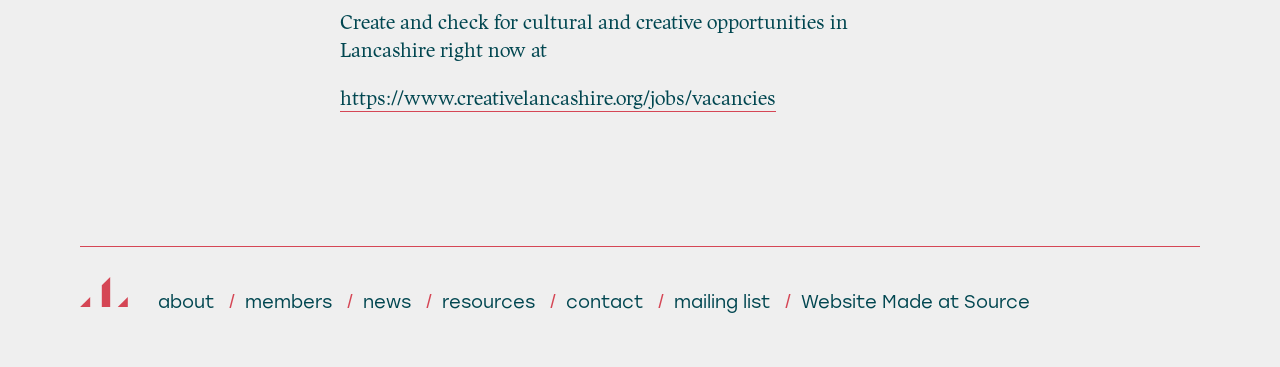Please determine the bounding box of the UI element that matches this description: Made at Source. The coordinates should be given as (top-left x, top-left y, bottom-right x, bottom-right y), with all values between 0 and 1.

[0.689, 0.793, 0.805, 0.853]